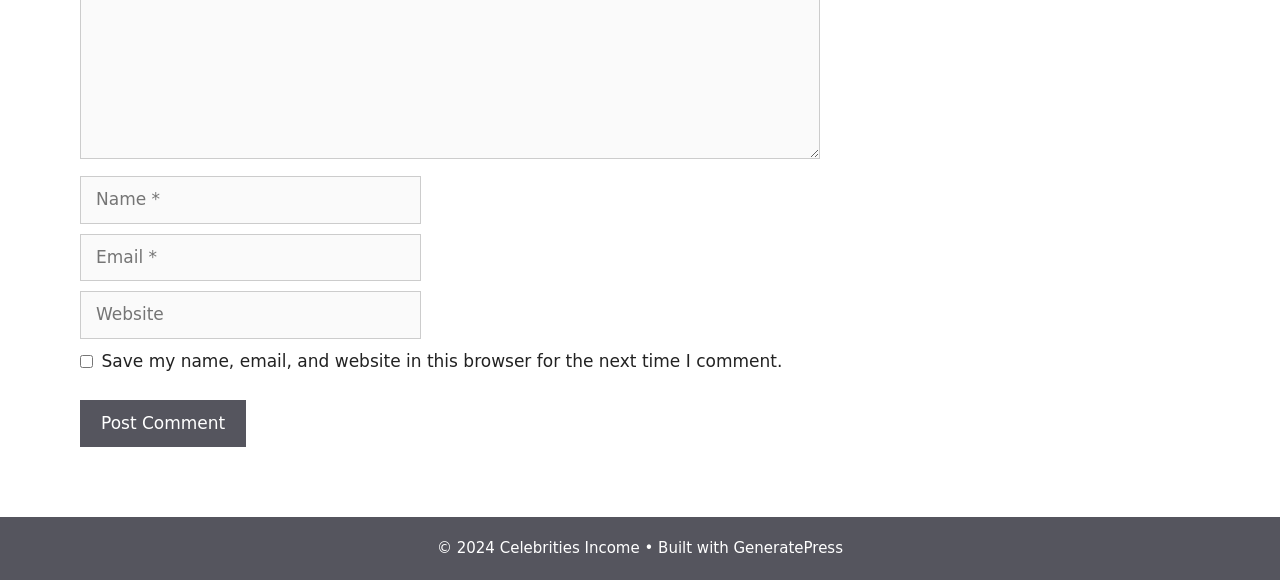What is the theme of the website?
From the image, provide a succinct answer in one word or a short phrase.

Celebrities Income